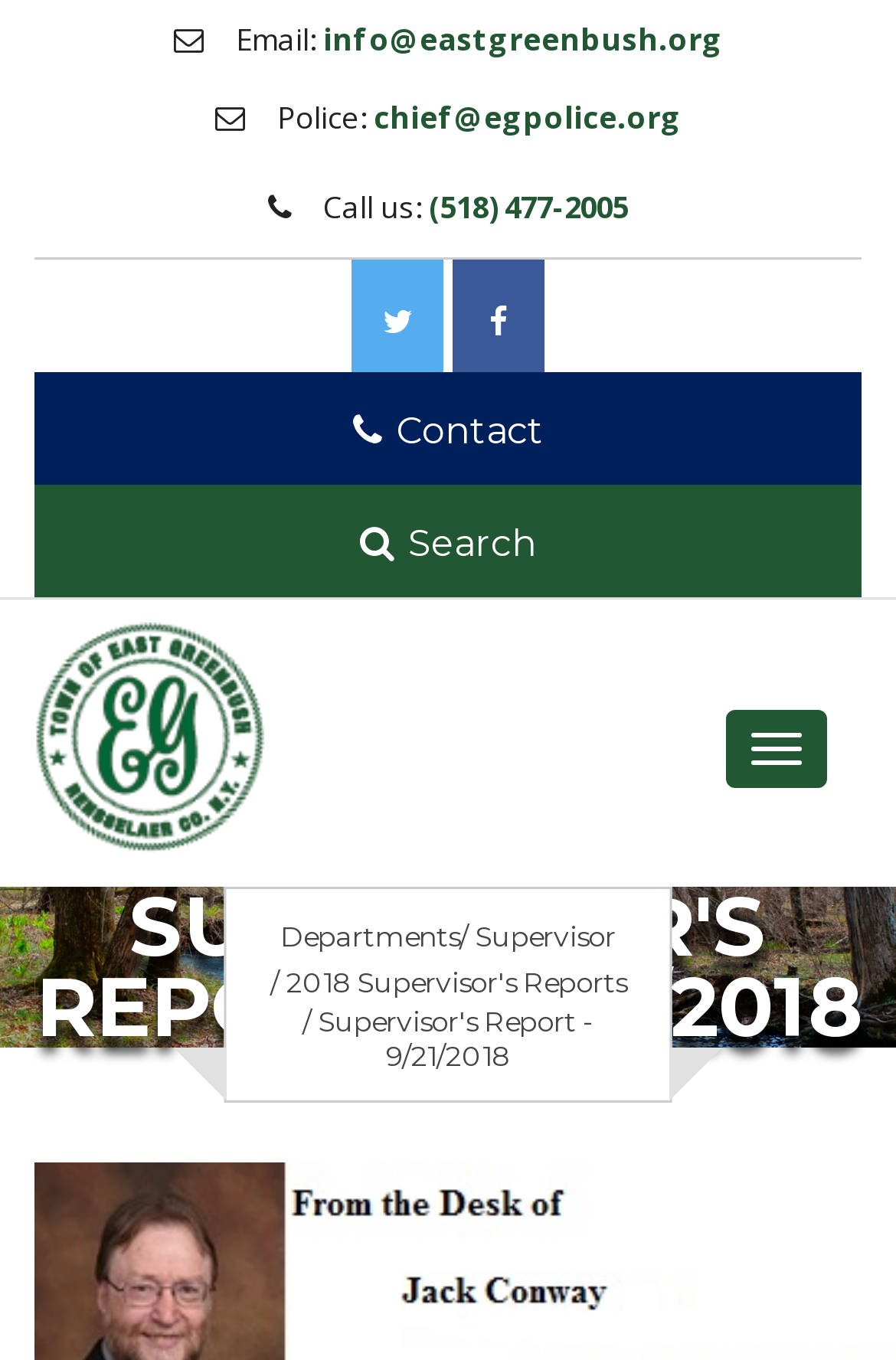Could you indicate the bounding box coordinates of the region to click in order to complete this instruction: "Email the town".

[0.36, 0.014, 0.806, 0.044]